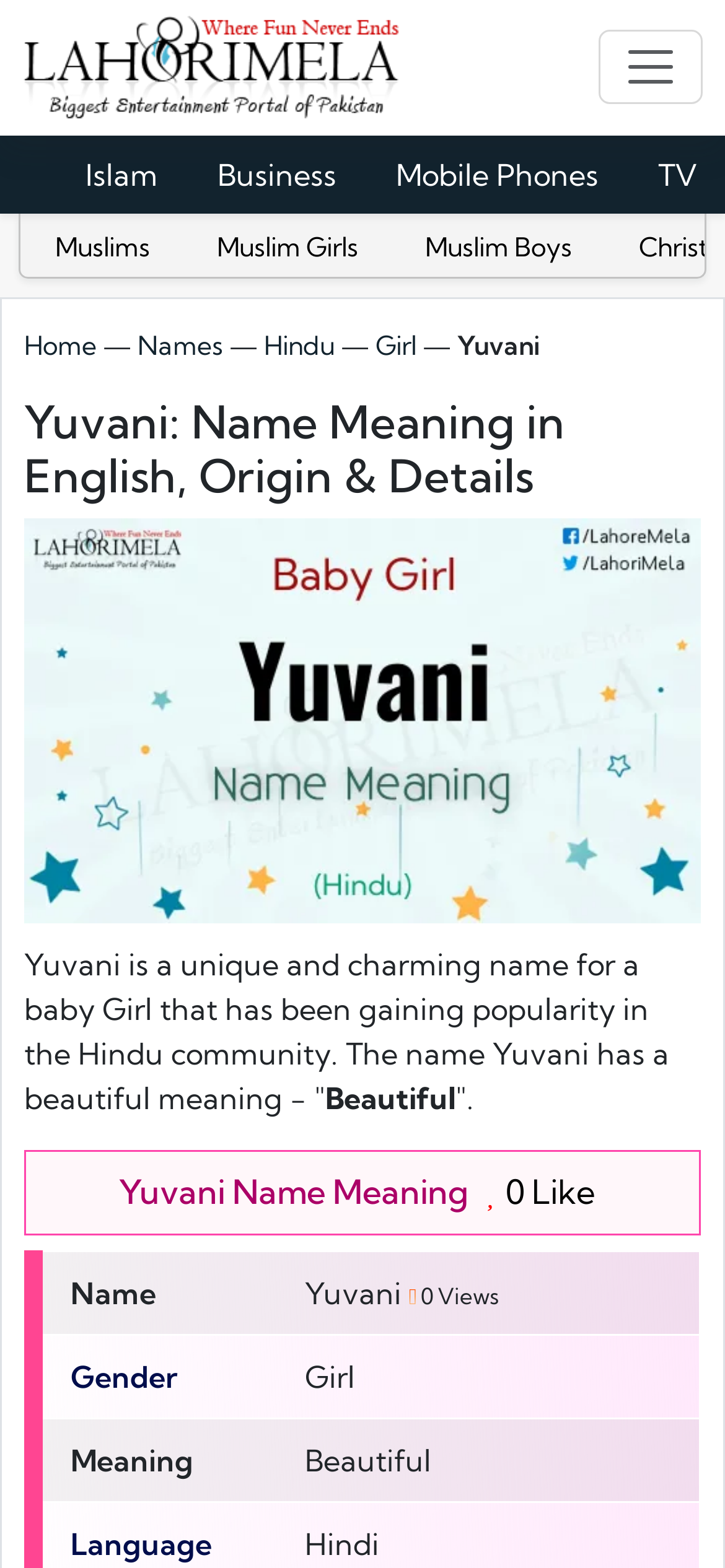Please examine the image and answer the question with a detailed explanation:
How many views does the name Yuvani have?

The number of views for the name Yuvani is mentioned as '0 Views' in the webpage, which can be found in the section that displays the details of the name Yuvani.